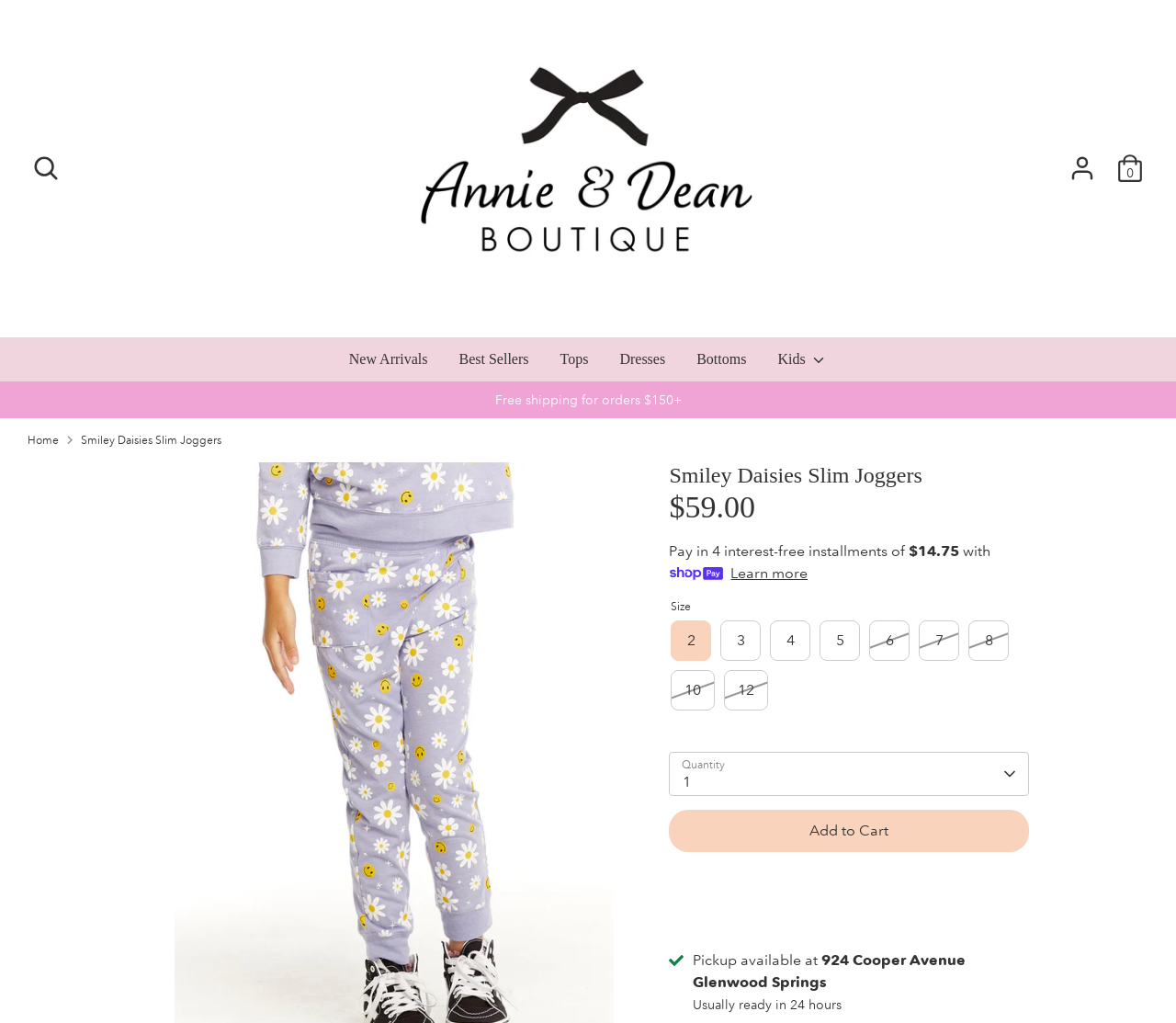Please find the bounding box coordinates for the clickable element needed to perform this instruction: "View account".

[0.905, 0.147, 0.936, 0.183]